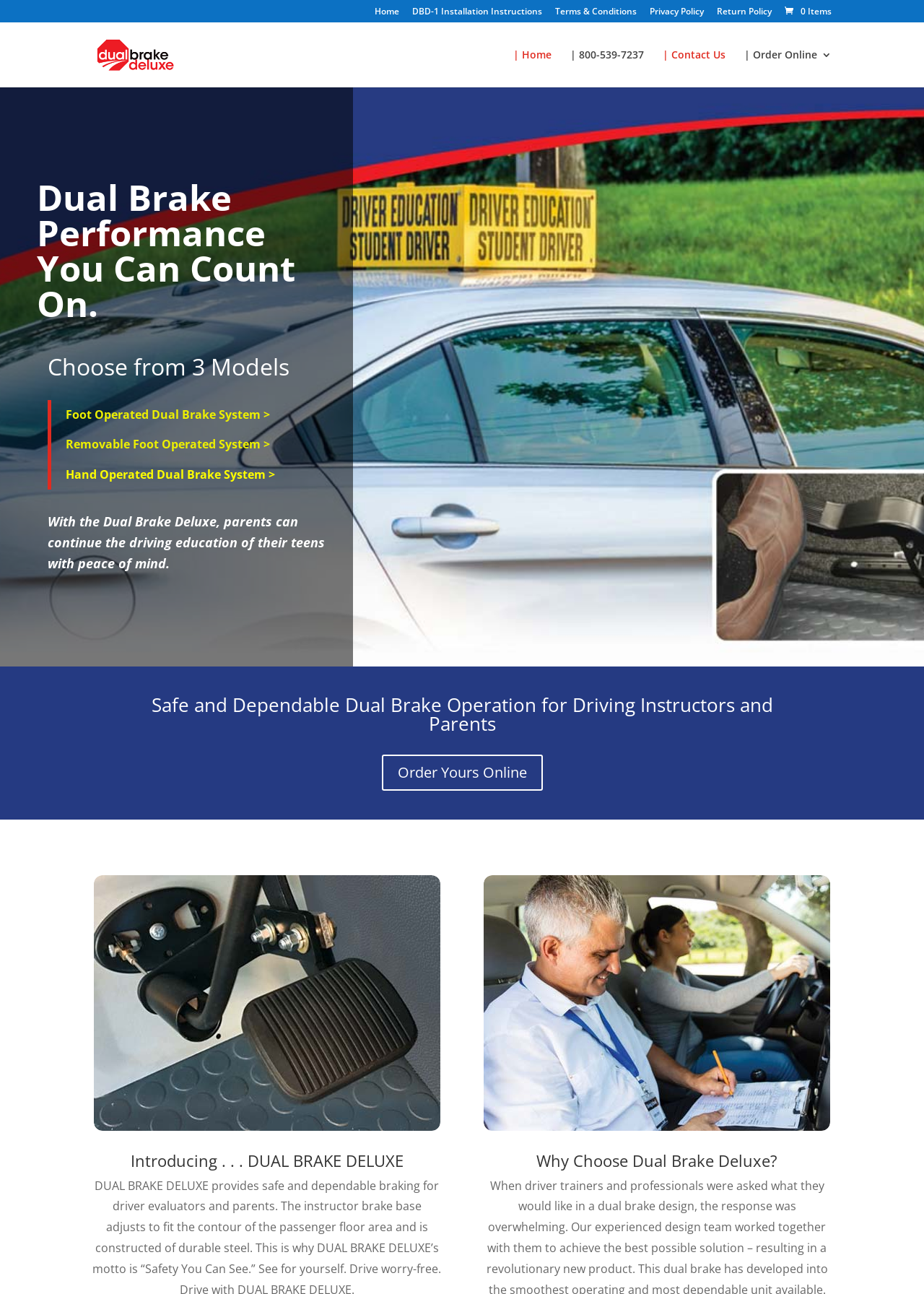Pinpoint the bounding box coordinates of the element you need to click to execute the following instruction: "Contact Us". The bounding box should be represented by four float numbers between 0 and 1, in the format [left, top, right, bottom].

[0.717, 0.039, 0.785, 0.068]